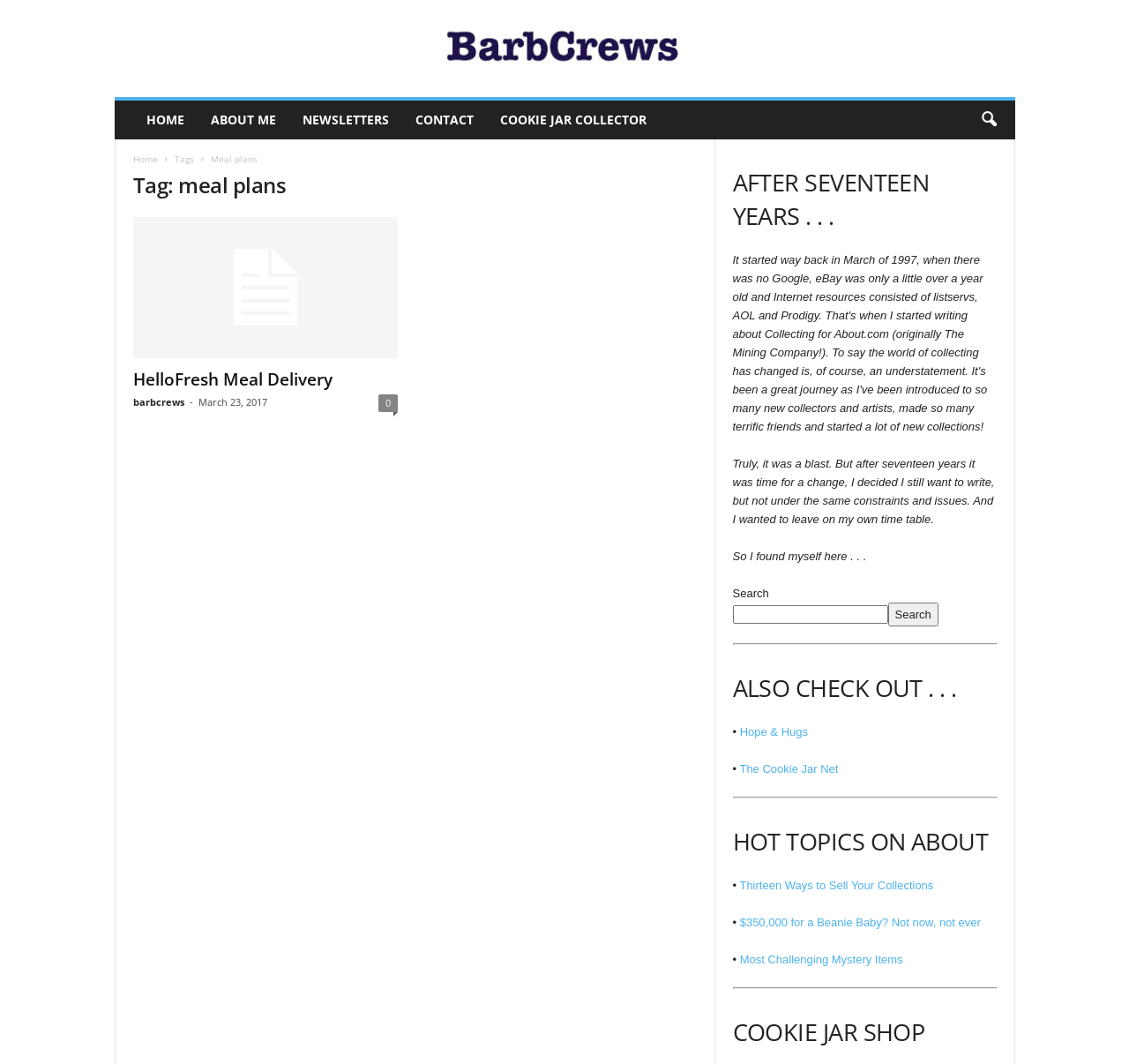What is the topic of the first article?
Based on the image, answer the question with a single word or brief phrase.

HelloFresh Meal Delivery